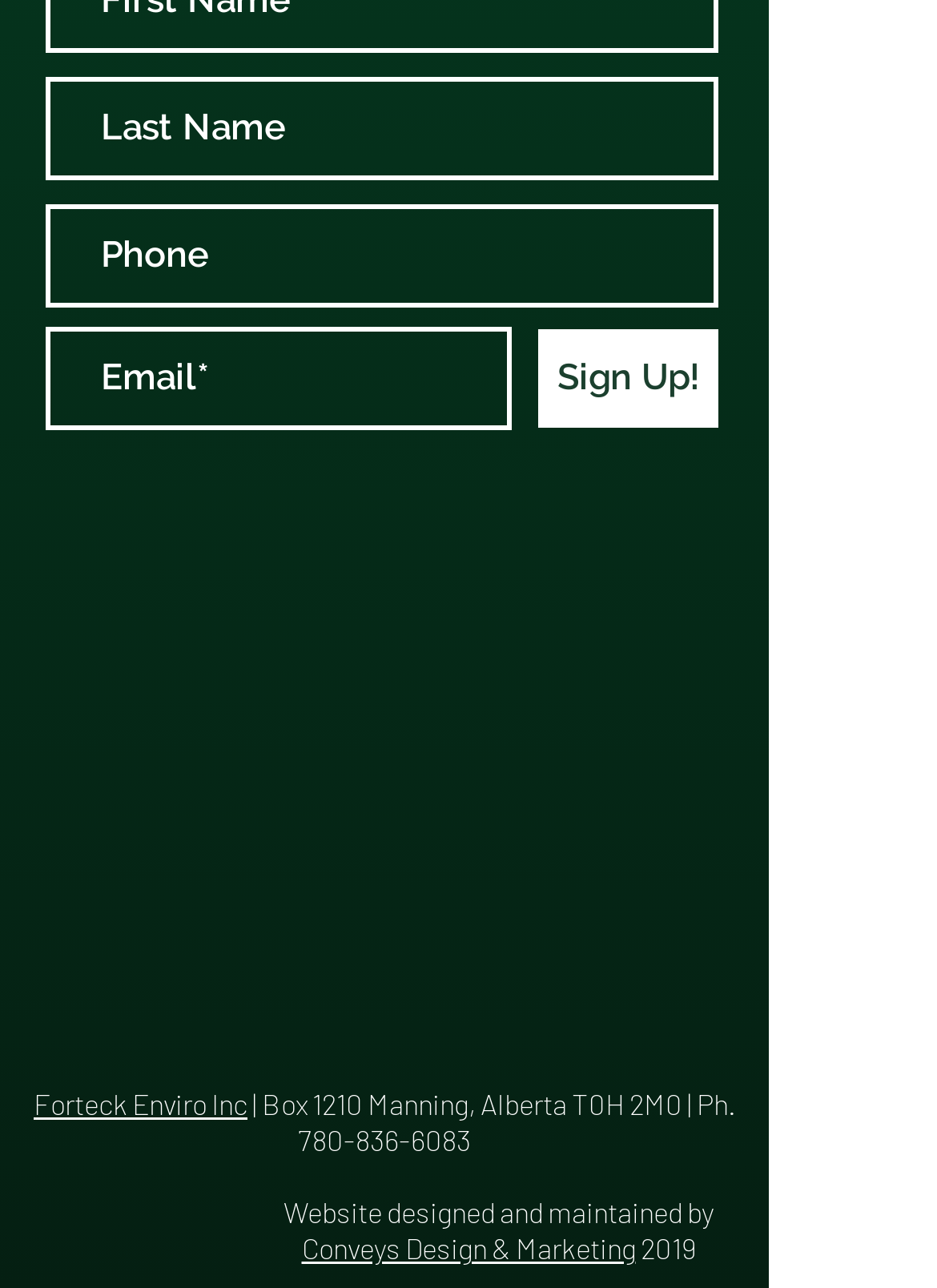Determine the bounding box coordinates for the clickable element to execute this instruction: "Click Sign Up!". Provide the coordinates as four float numbers between 0 and 1, i.e., [left, top, right, bottom].

[0.574, 0.256, 0.767, 0.333]